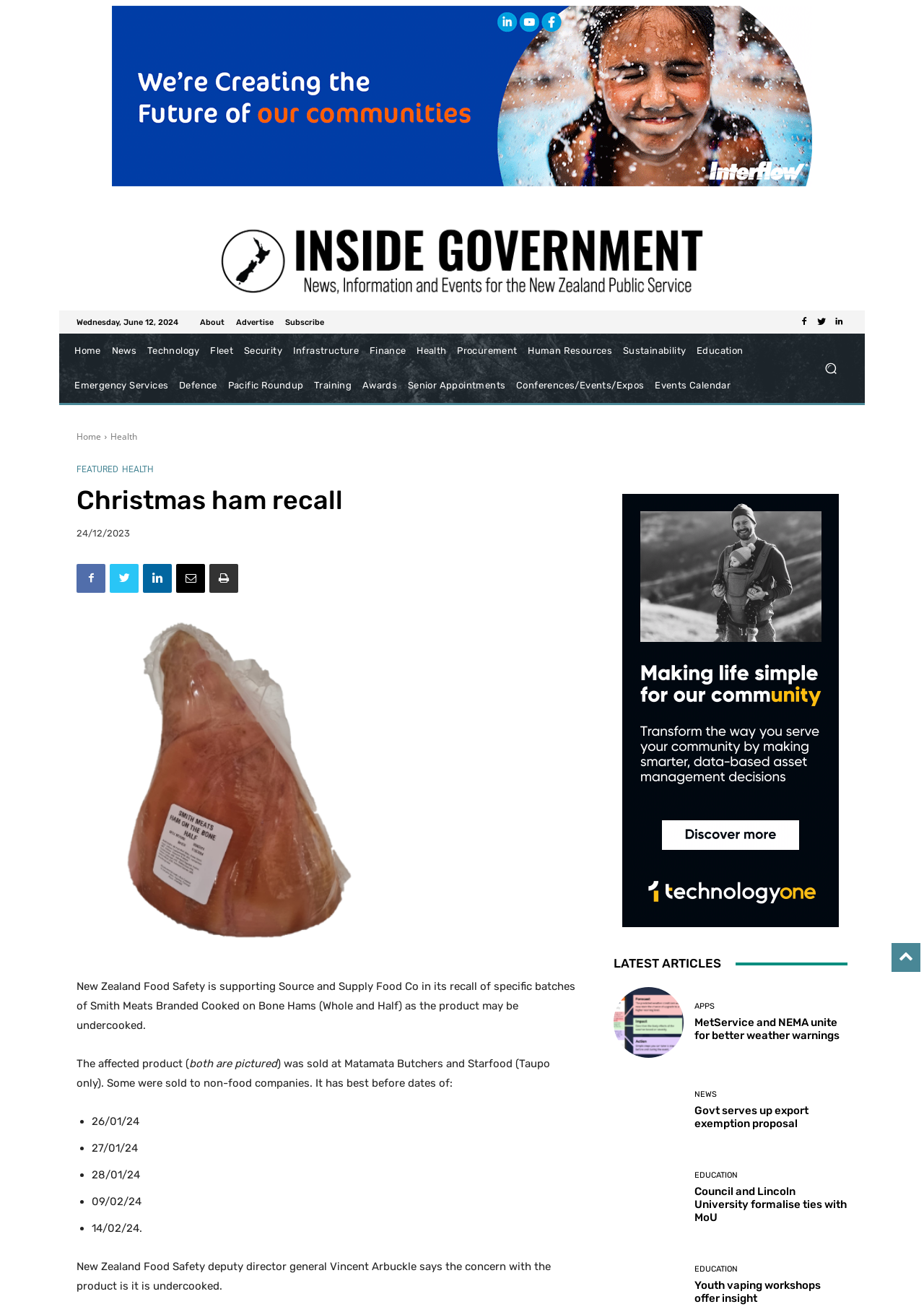Identify the bounding box coordinates of the clickable section necessary to follow the following instruction: "Search for something". The coordinates should be presented as four float numbers from 0 to 1, i.e., [left, top, right, bottom].

[0.881, 0.268, 0.917, 0.294]